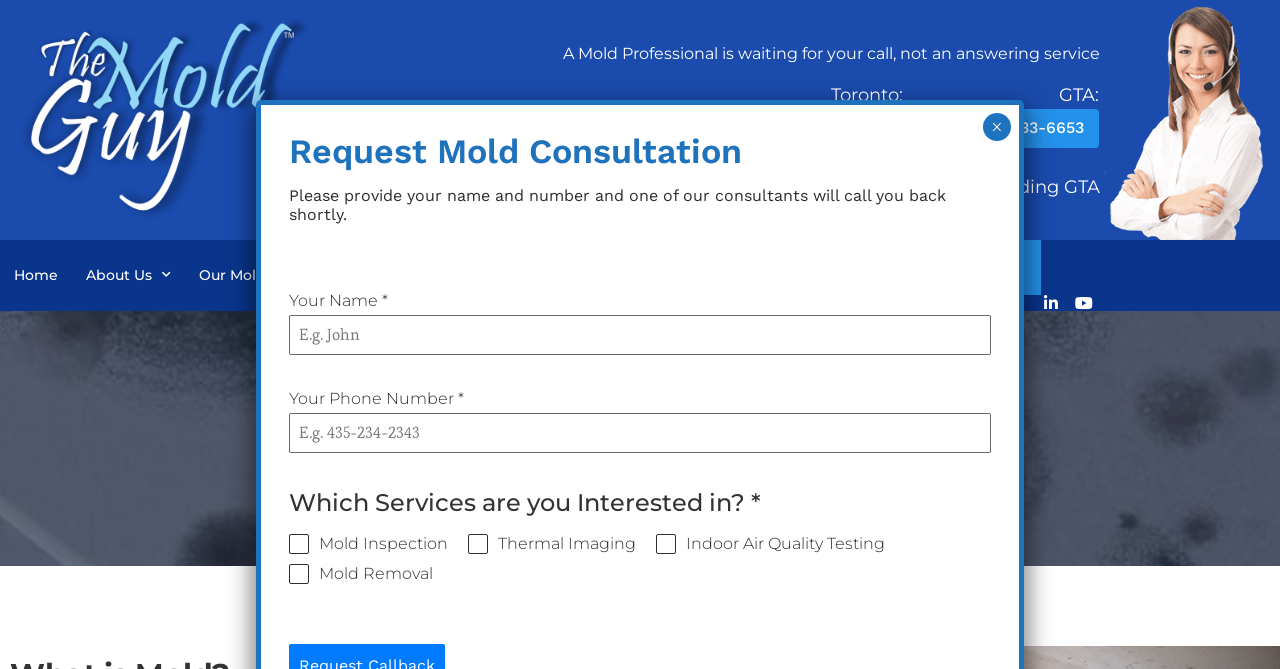Identify the bounding box coordinates of the element that should be clicked to fulfill this task: "Click the 'Make Appointment' button". The coordinates should be provided as four float numbers between 0 and 1, i.e., [left, top, right, bottom].

[0.667, 0.358, 0.814, 0.441]